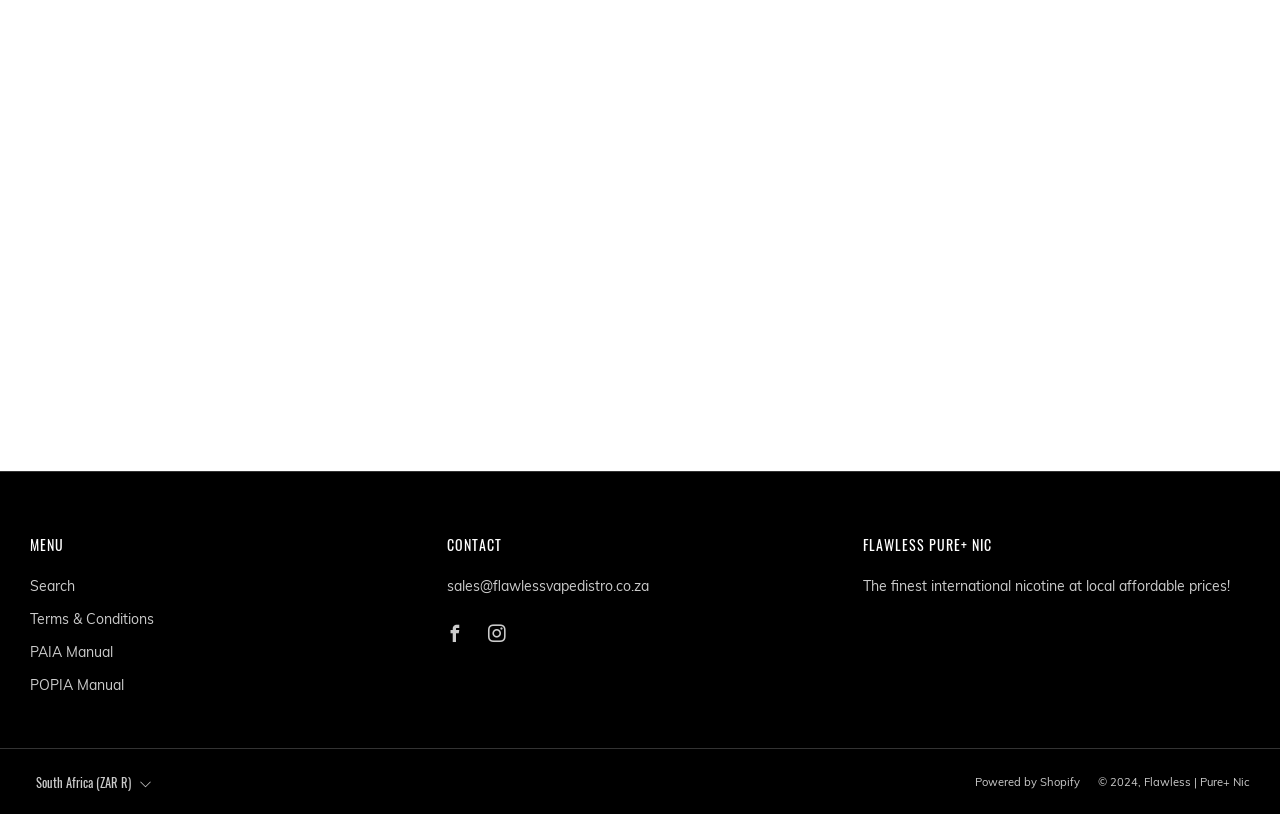What is the name of the e-commerce platform used?
Kindly give a detailed and elaborate answer to the question.

The name of the e-commerce platform used is obtained from the link at the bottom of the webpage, which is 'Powered by Shopify', indicating that the website uses Shopify as its e-commerce platform.